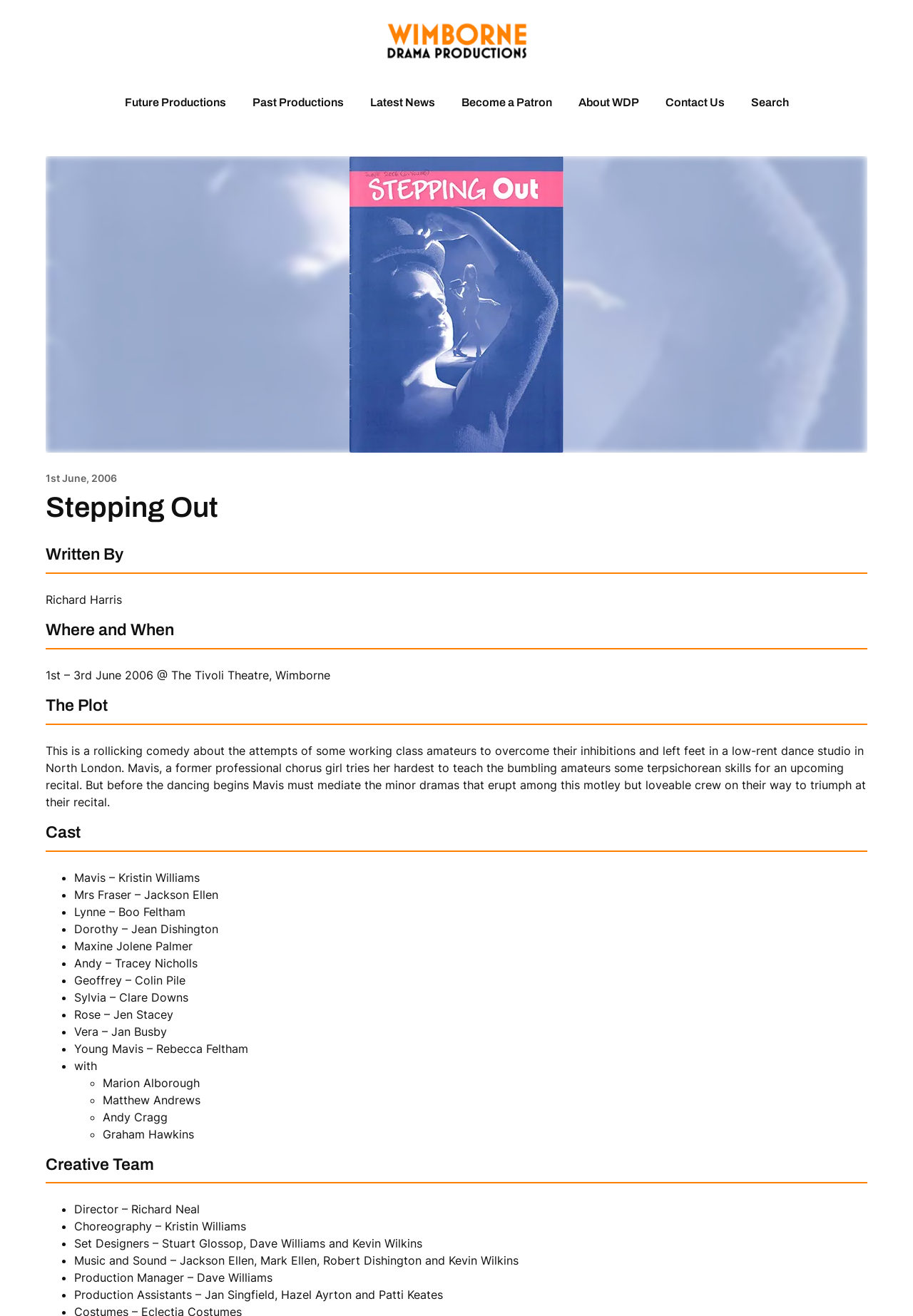Please determine the bounding box coordinates of the clickable area required to carry out the following instruction: "Click on Future Productions". The coordinates must be four float numbers between 0 and 1, represented as [left, top, right, bottom].

[0.124, 0.06, 0.26, 0.097]